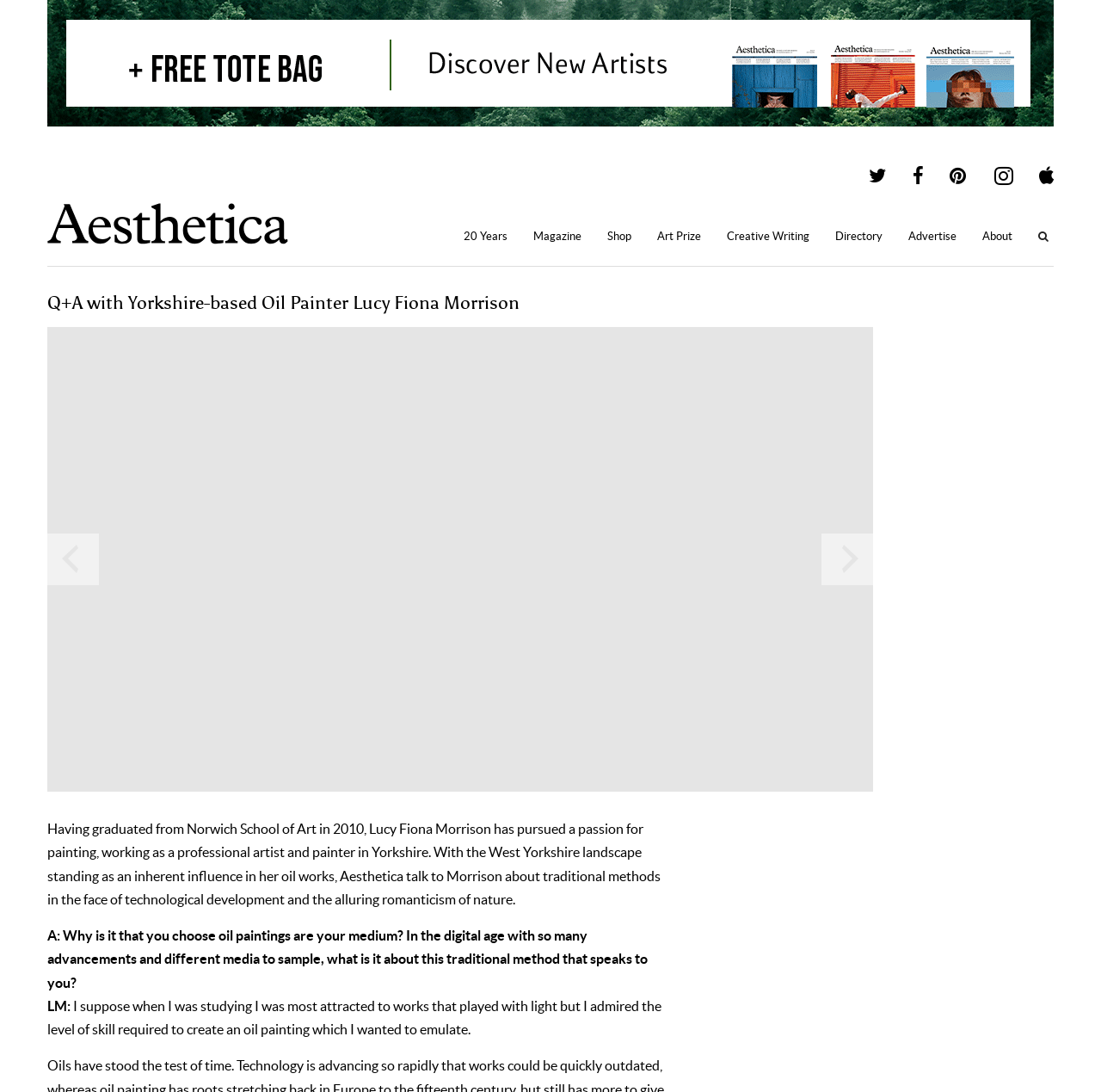Pinpoint the bounding box coordinates of the element you need to click to execute the following instruction: "Click the Aesthetica link". The bounding box should be represented by four float numbers between 0 and 1, in the format [left, top, right, bottom].

[0.043, 0.186, 0.262, 0.224]